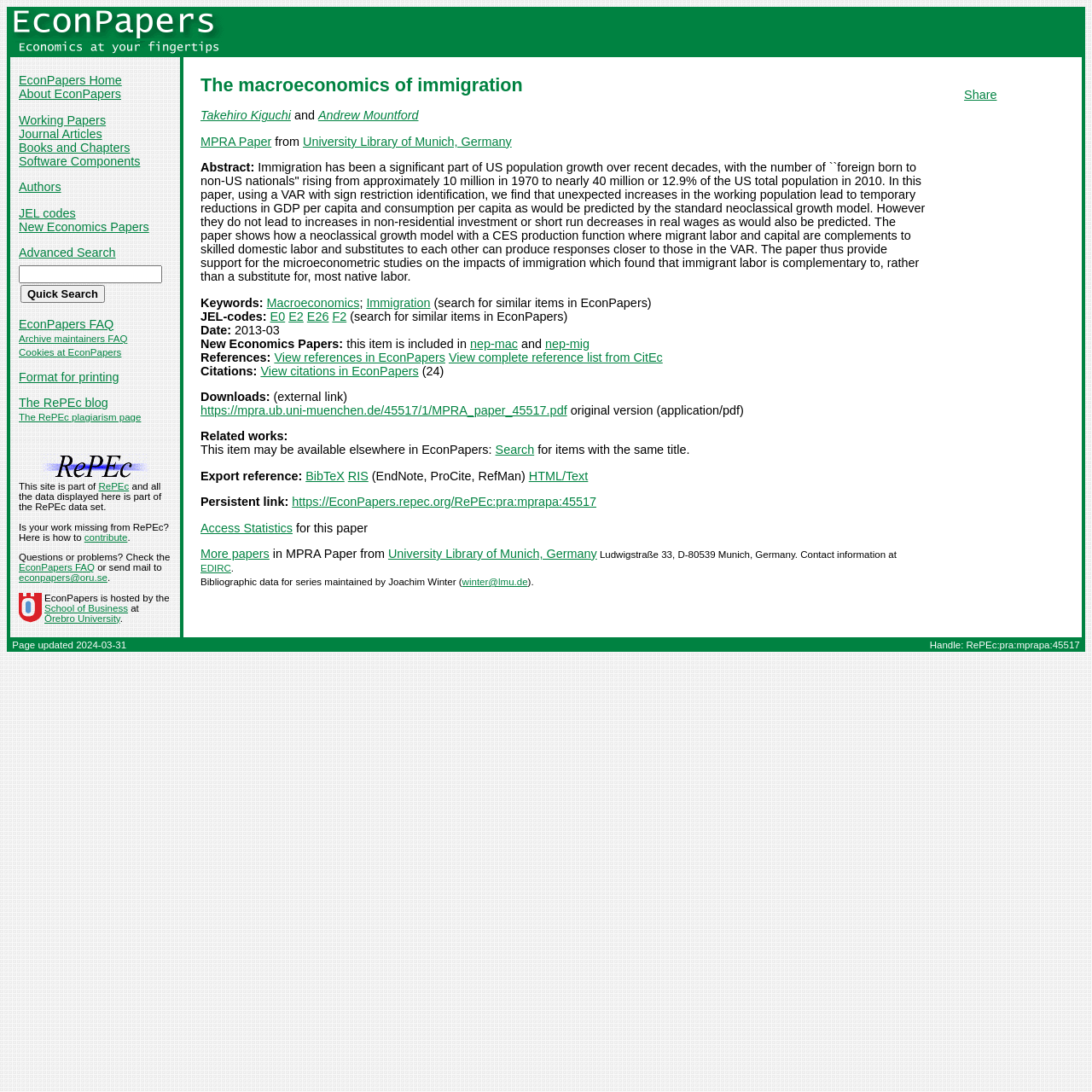Provide a short, one-word or phrase answer to the question below:
What is the title of the paper?

The macroeconomics of immigration